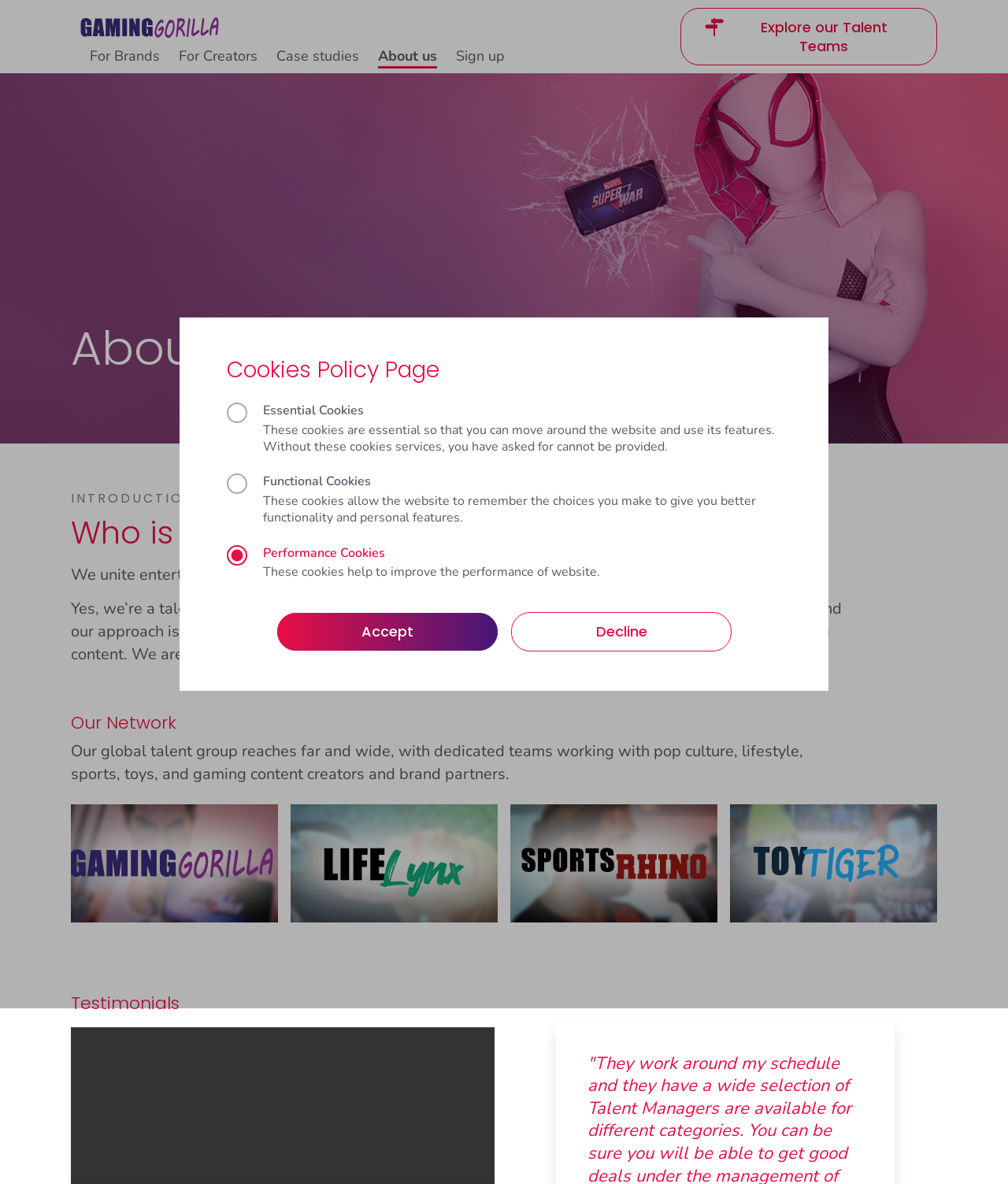Determine the bounding box coordinates for the clickable element to execute this instruction: "Click on the 'Sign up' link". Provide the coordinates as four float numbers between 0 and 1, i.e., [left, top, right, bottom].

[0.452, 0.039, 0.501, 0.055]